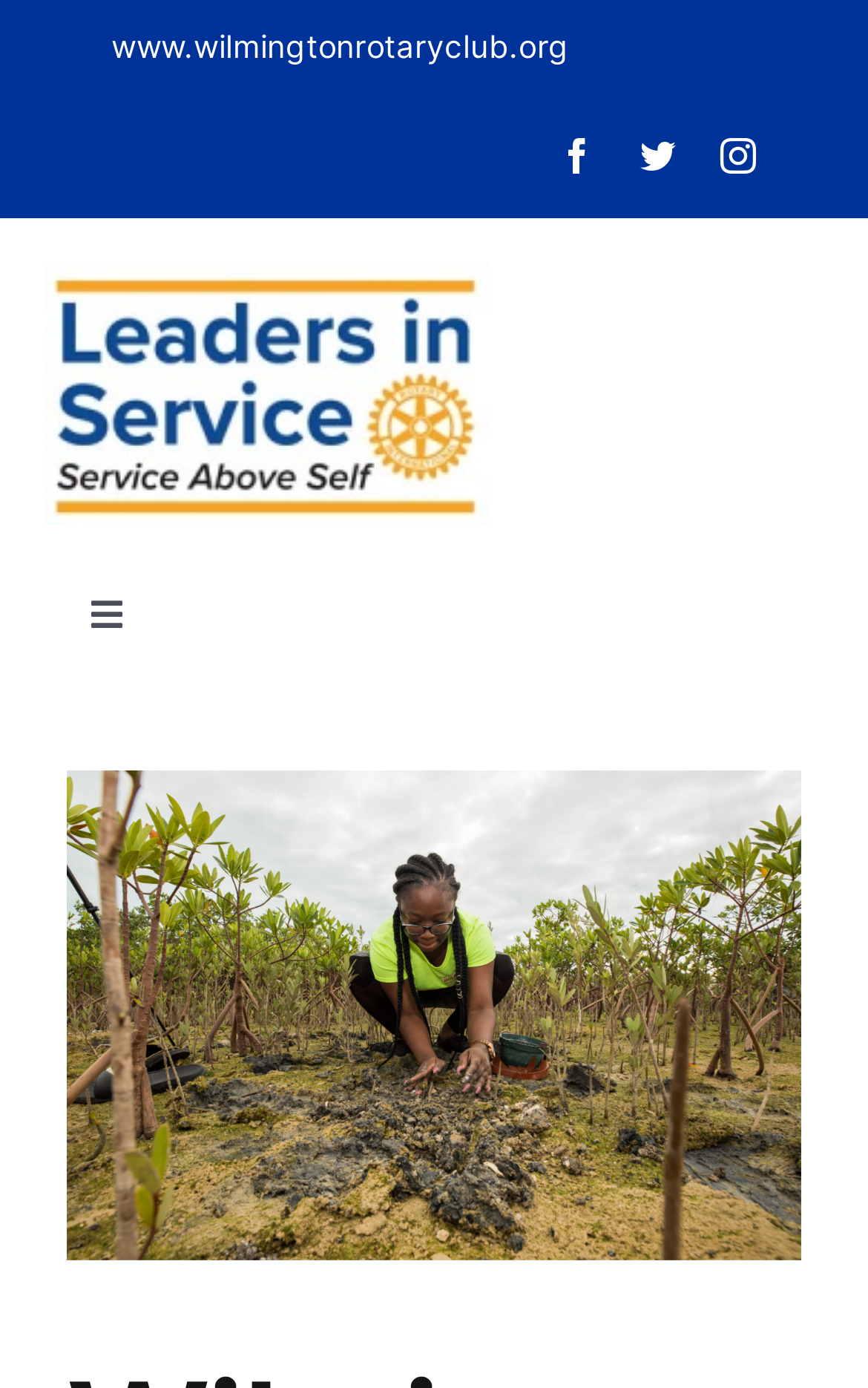How many navigation menu items are there?
Using the image as a reference, answer the question in detail.

I counted the number of links under the navigation menu, which are About, Purchase Tickets, Sponsorships, Legacy Award, and one submenu item under Sponsorships.